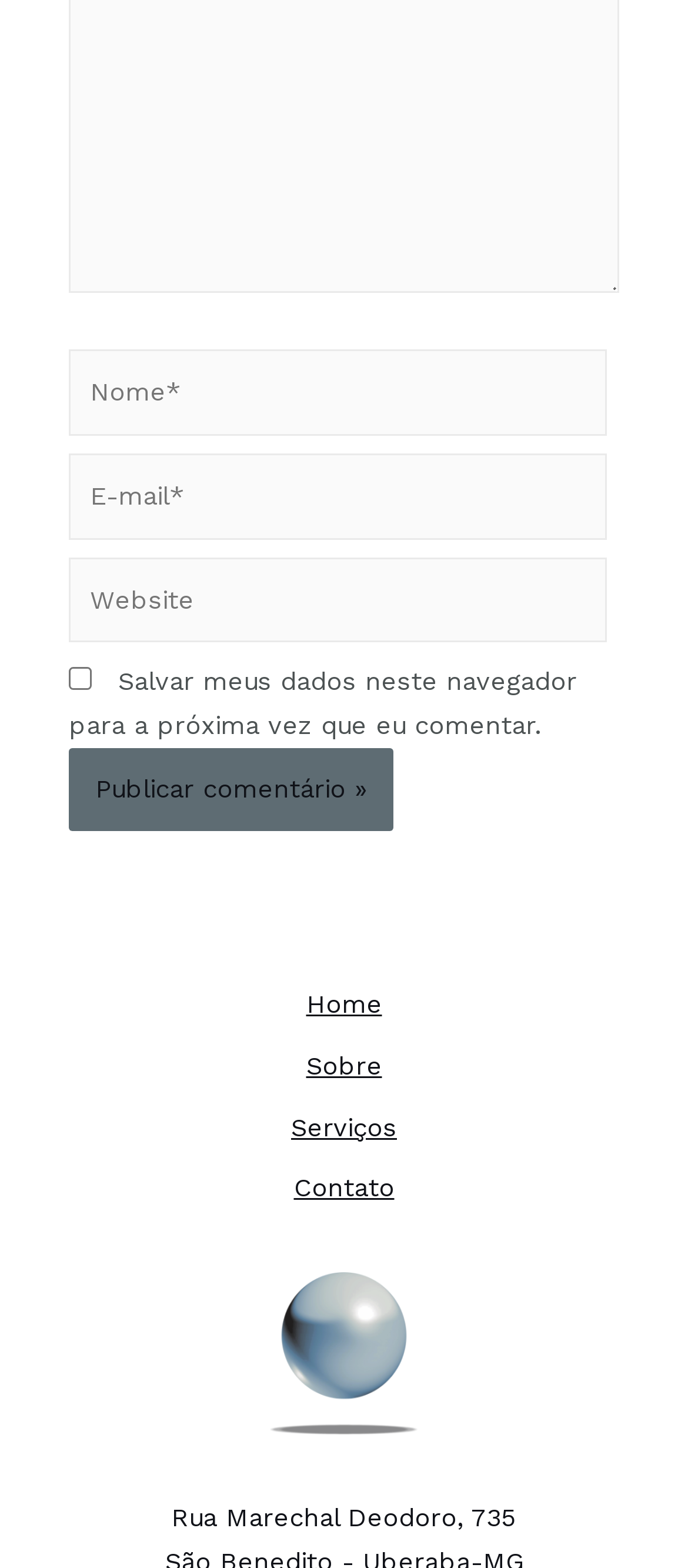What is the address mentioned on the webpage?
Carefully analyze the image and provide a detailed answer to the question.

The webpage mentions an address at the bottom, which is 'Rua Marechal Deodoro, 735'. This address is likely the physical location of the entity or organization associated with the webpage.